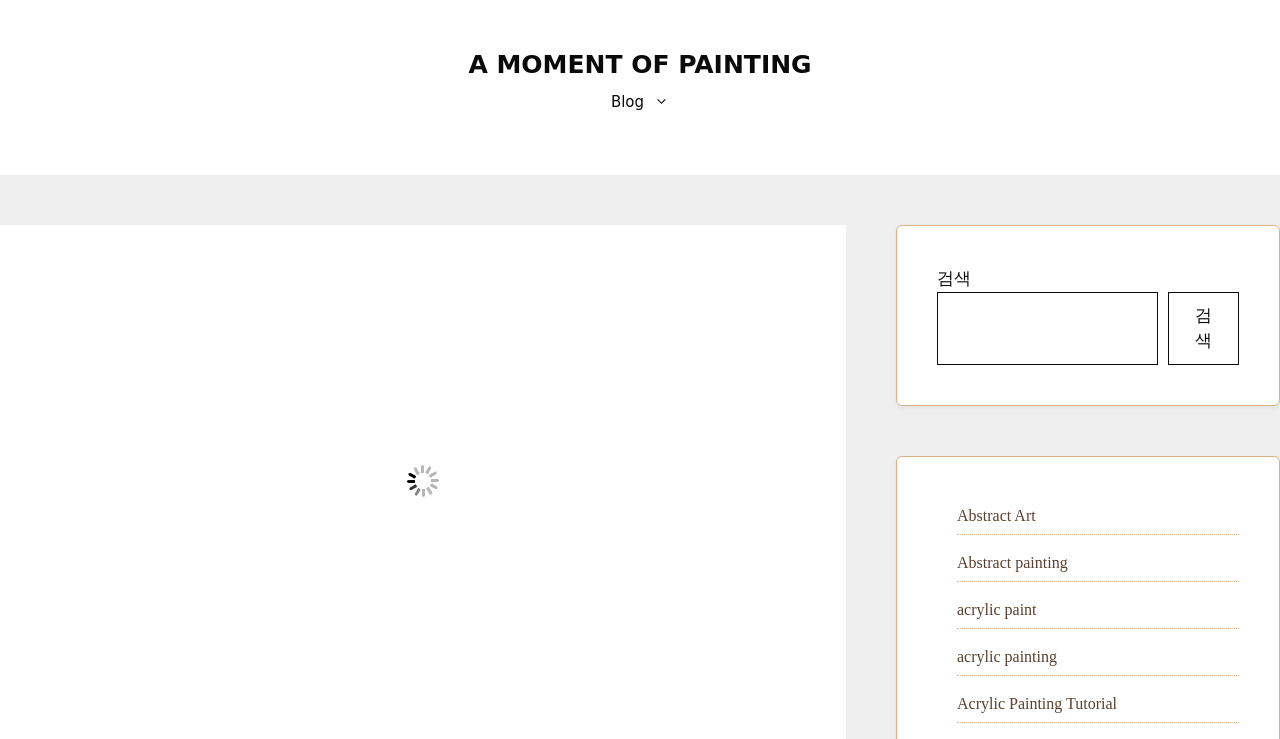What type of art is mentioned on the webpage?
Give a single word or phrase answer based on the content of the image.

Abstract art